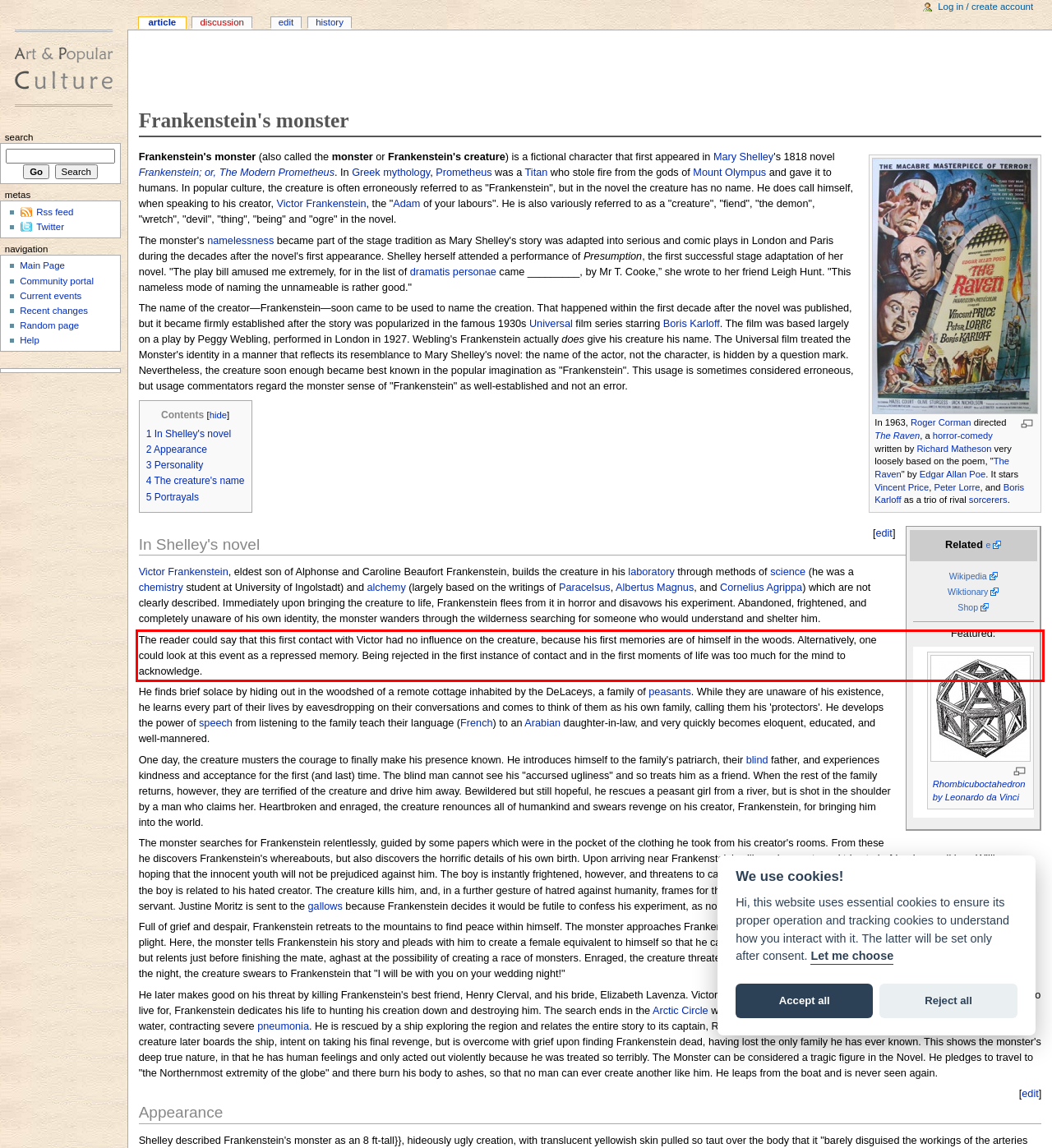Review the screenshot of the webpage and recognize the text inside the red rectangle bounding box. Provide the extracted text content.

The reader could say that this first contact with Victor had no influence on the creature, because his first memories are of himself in the woods. Alternatively, one could look at this event as a repressed memory. Being rejected in the first instance of contact and in the first moments of life was too much for the mind to acknowledge.